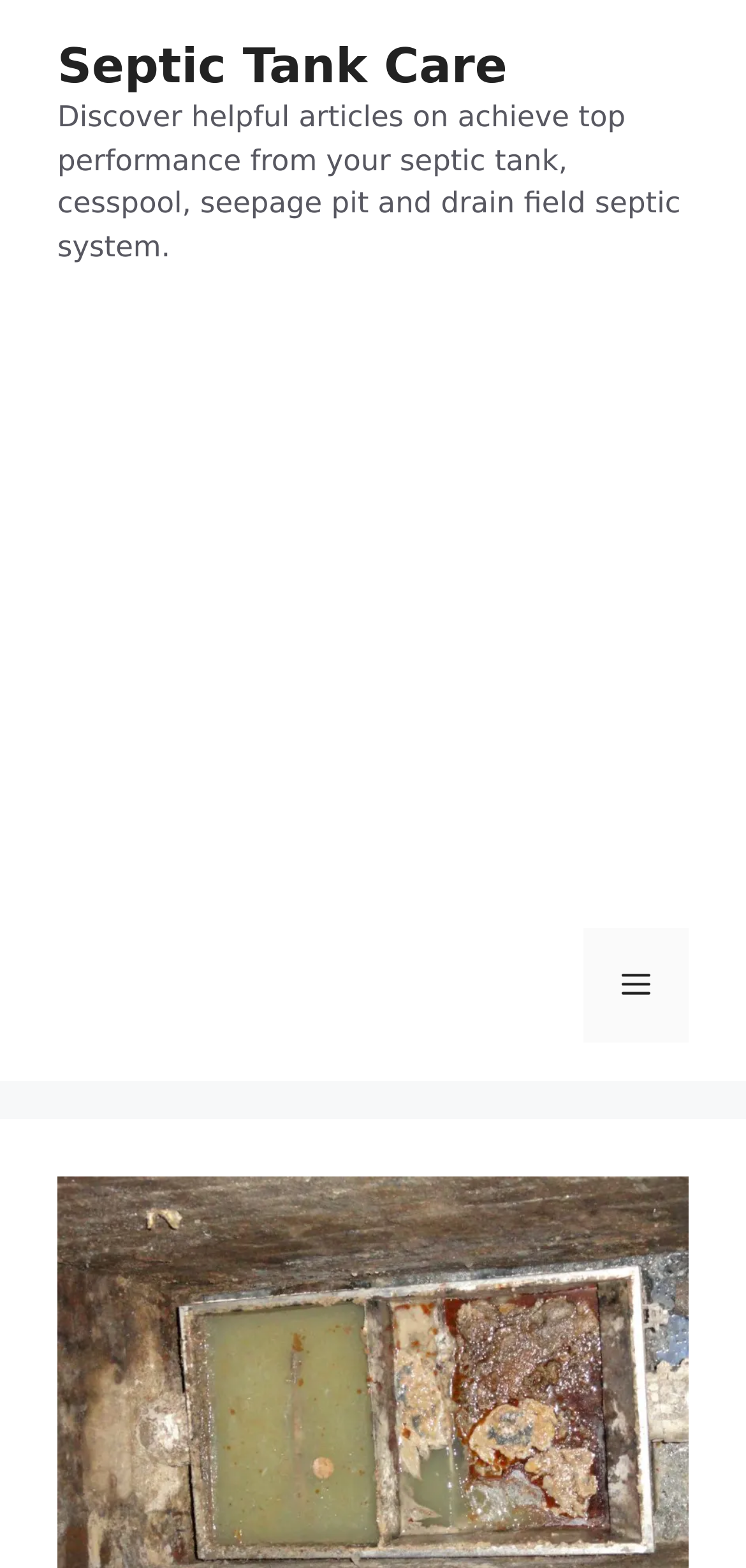Is there a primary menu on this website?
Examine the image closely and answer the question with as much detail as possible.

The button labeled 'Menu' has an attribute 'controls' set to 'primary-menu', indicating that there is a primary menu on this website that can be accessed through the menu button.